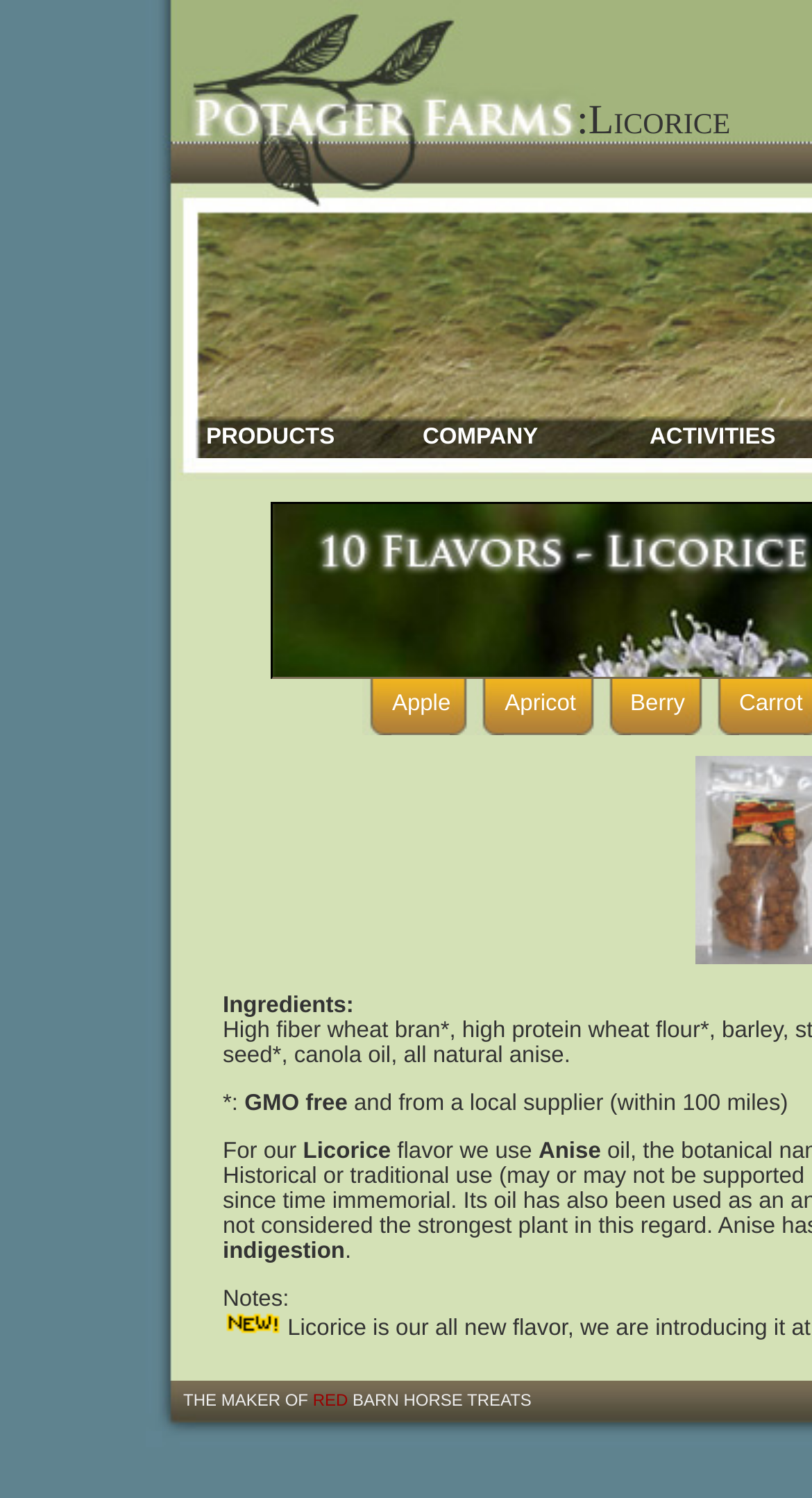Using the given element description, provide the bounding box coordinates (top-left x, top-left y, bottom-right x, bottom-right y) for the corresponding UI element in the screenshot: carrot

[0.91, 0.462, 0.989, 0.478]